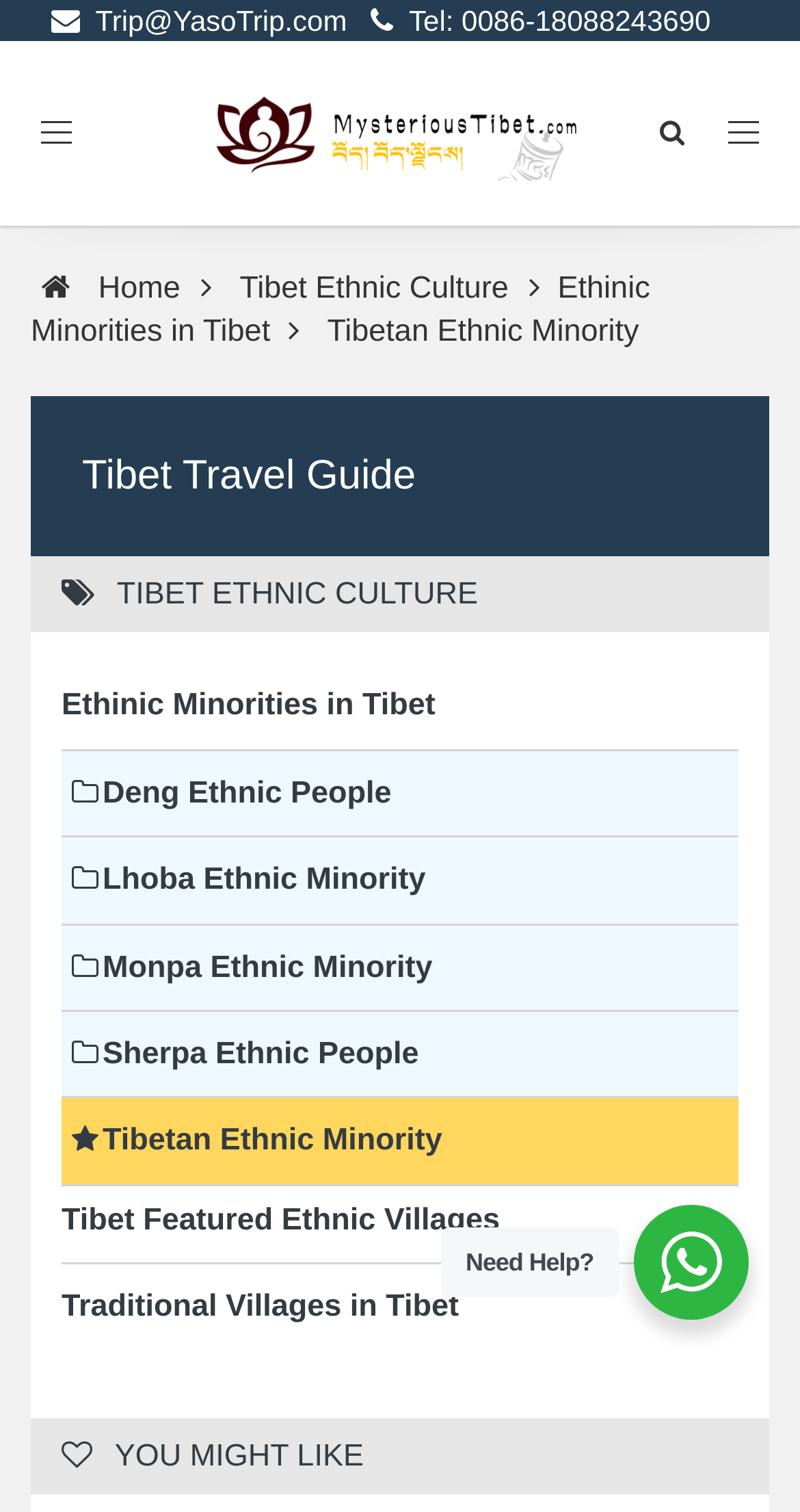Answer the question using only a single word or phrase: 
What is the phone number for trip inquiries?

0086-18088243690